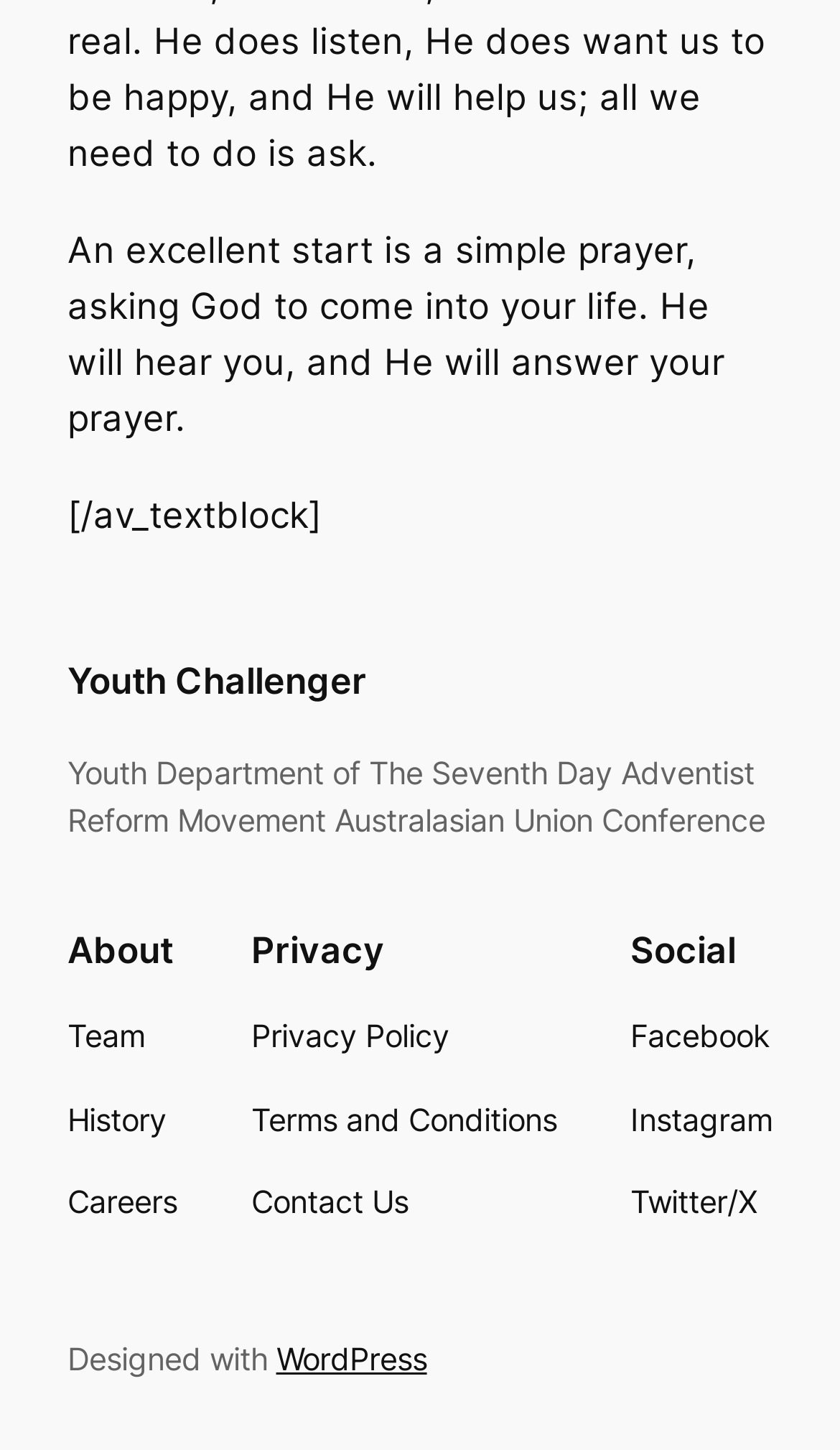Please provide a detailed answer to the question below based on the screenshot: 
How many navigation menus are there?

There are three navigation menus: 'About', 'Privacy', and 'Social Media'. These menus can be identified by their respective heading elements and the links underneath them.